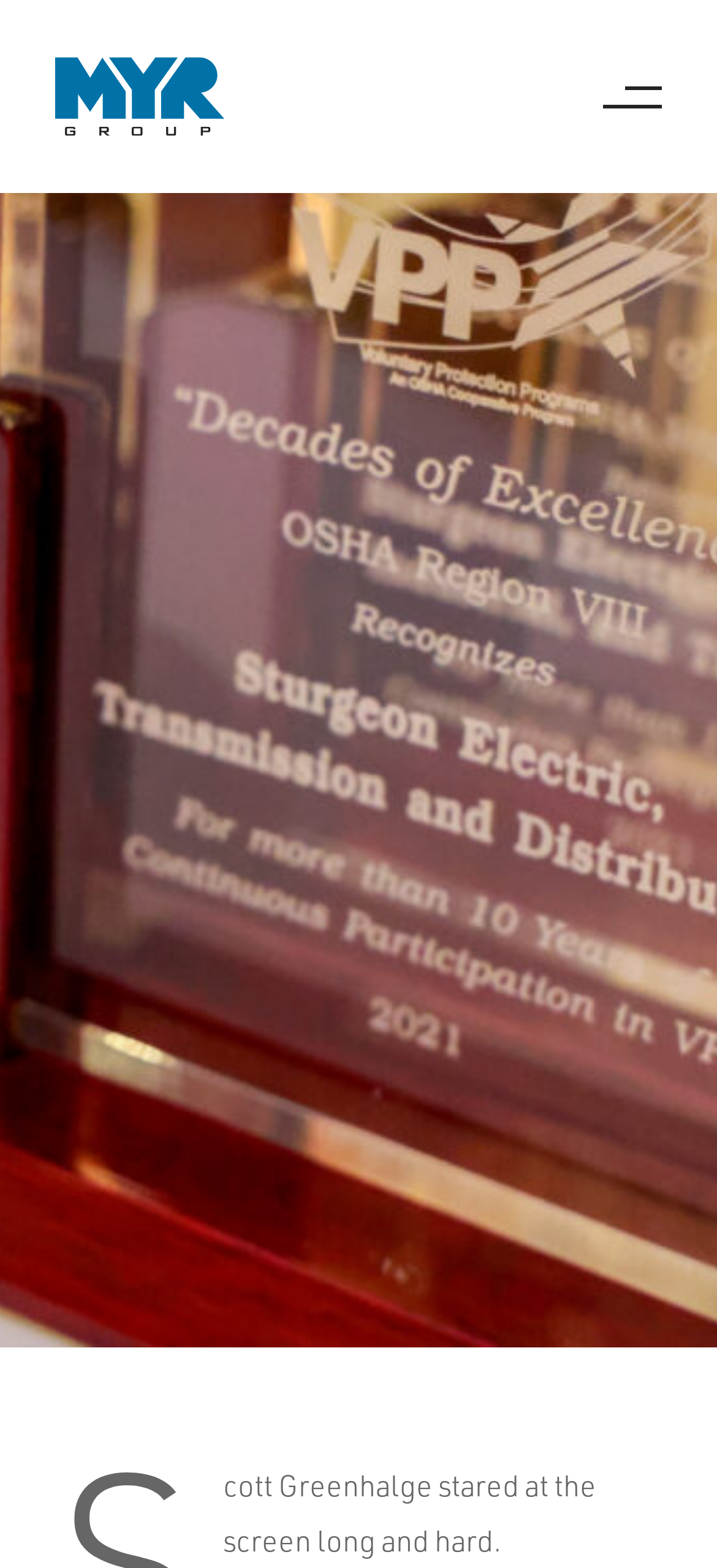What is the position of the image relative to the searchbox?
Can you provide a detailed and comprehensive answer to the question?

I compared the y1 and y2 coordinates of the image and searchbox elements. The image element has a y1 coordinate of 0.029, which is smaller than the y1 coordinate of the searchbox element, which is 0.778. This means that the image is above the searchbox.